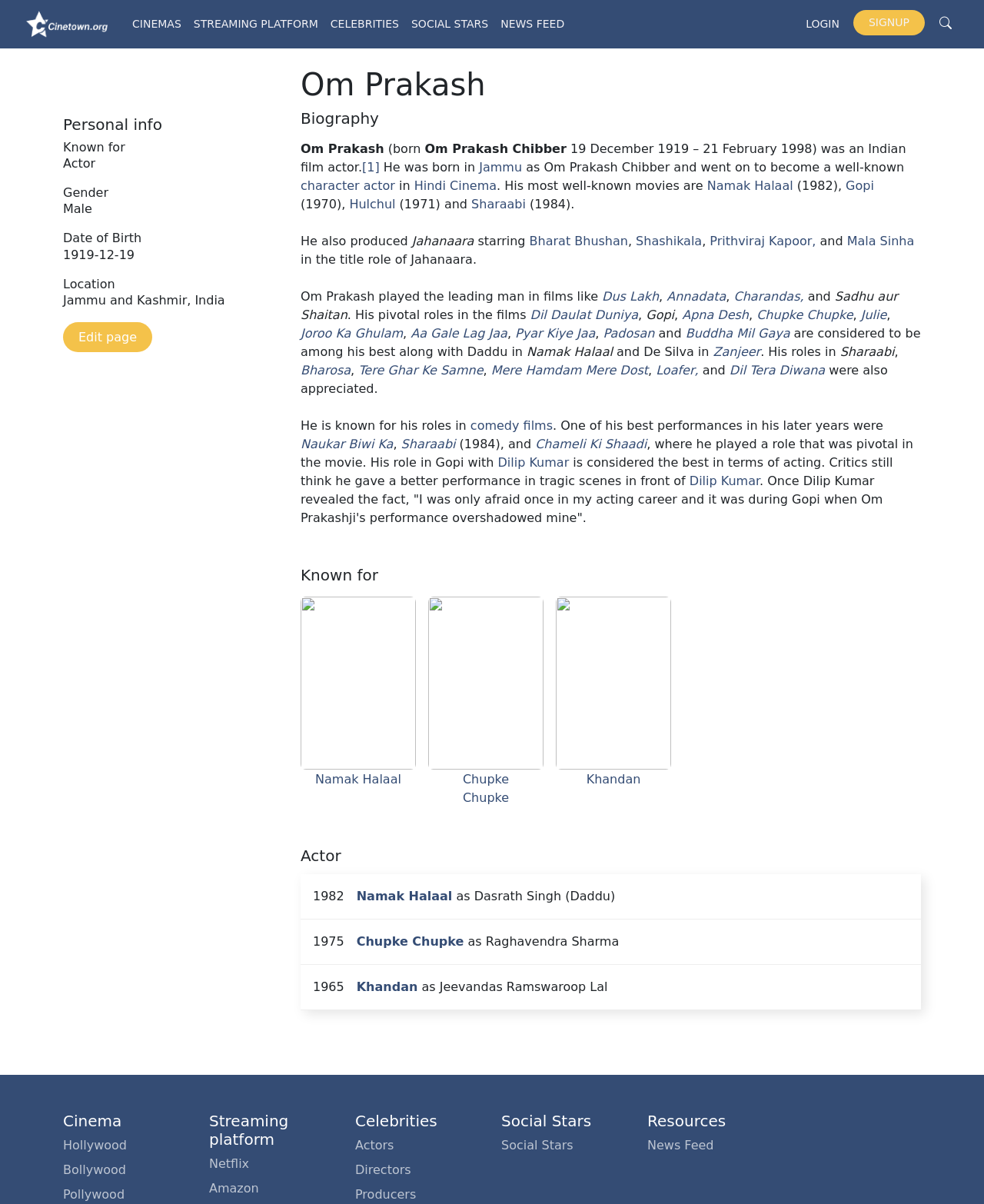Detail the webpage's structure and highlights in your description.

The webpage is about the Indian film actor Om Prakash, born Om Prakash Chibber on December 19, 1919, and passed away on February 21, 1998. At the top left corner, there is a cinetown logo, and below it, there are several buttons and links, including "CINEMAS", "STREAMING PLATFORM", "CELEBRITIES", "SOCIAL STARS", "NEWS FEED", "LOGIN", and "SIGNUP".

The main content of the webpage is divided into sections. The first section is about Om Prakash's personal information, including his profession as an actor, gender, date of birth, and location. Below this section, there is a biography section that provides a brief overview of his life and career.

The biography section is followed by a detailed description of Om Prakash's film career, including his notable movies such as "Namak Halaal", "Gopi", "Hulchul", and "Sharaabi". The text also mentions that he produced a film called "Jahanaara" starring Bharat Bhushan, Shashikala, Prithviraj Kapoor, and Mala Sinha.

Further down, the webpage lists Om Prakash's leading roles in various films, including "Dus Lakh", "Annadata", "Charandas", and "Sadhu aur Shaitan". It also mentions his pivotal roles in films like "Dil Daulat Duniya", "Gopi", "Apna Desh", "Chupke Chupke", "Julie", "Joroo Ka Ghulam", "Aa Gale Lag Jaa", "Pyar Kiye Jaa", "Padosan", and "Buddha Mil Gaya".